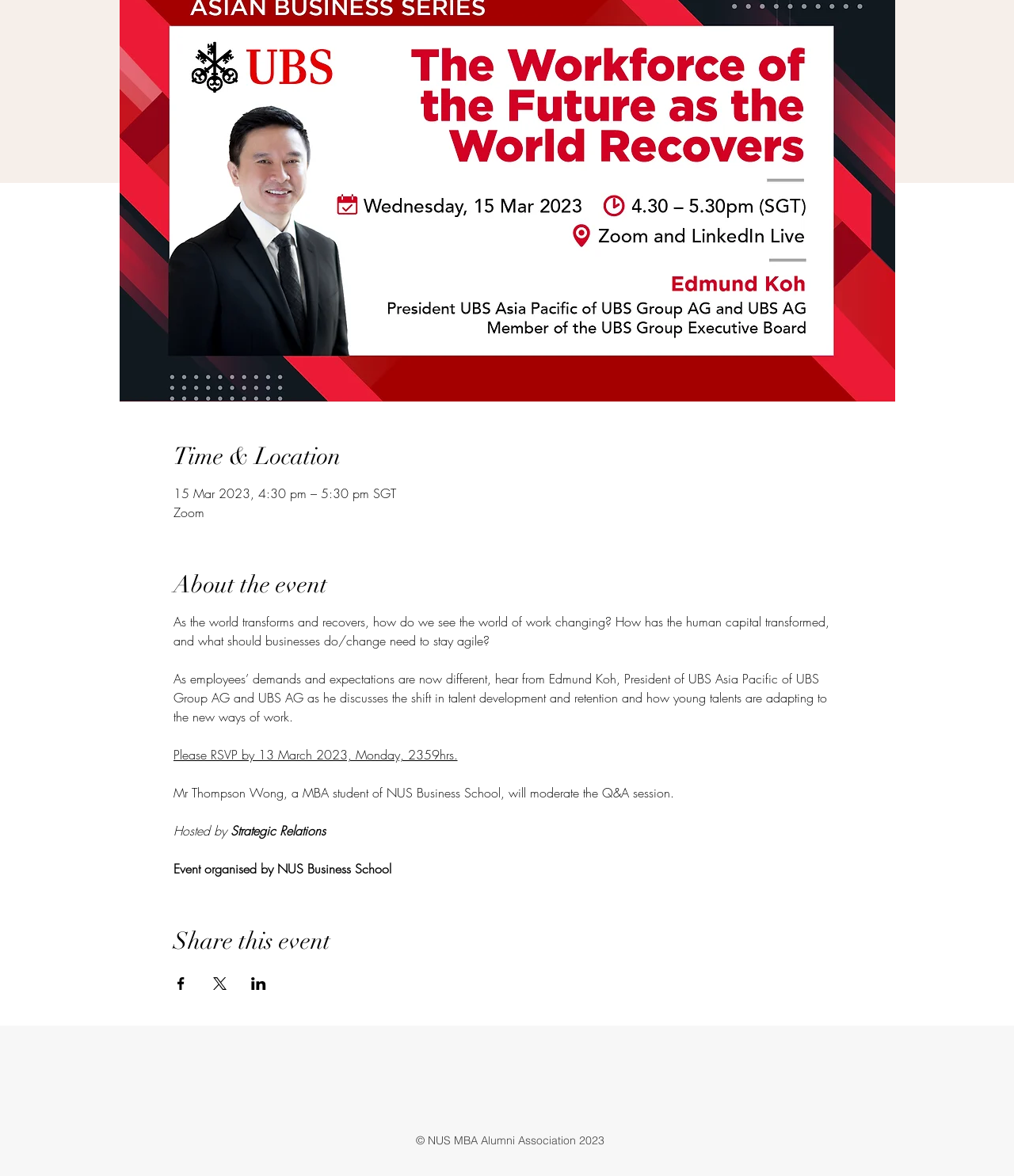Given the description of the UI element: "aria-label="Instagram"", predict the bounding box coordinates in the form of [left, top, right, bottom], with each value being a float between 0 and 1.

[0.488, 0.913, 0.512, 0.934]